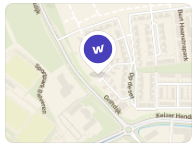Respond with a single word or phrase to the following question:
What is the purpose of the map?

To enhance navigation